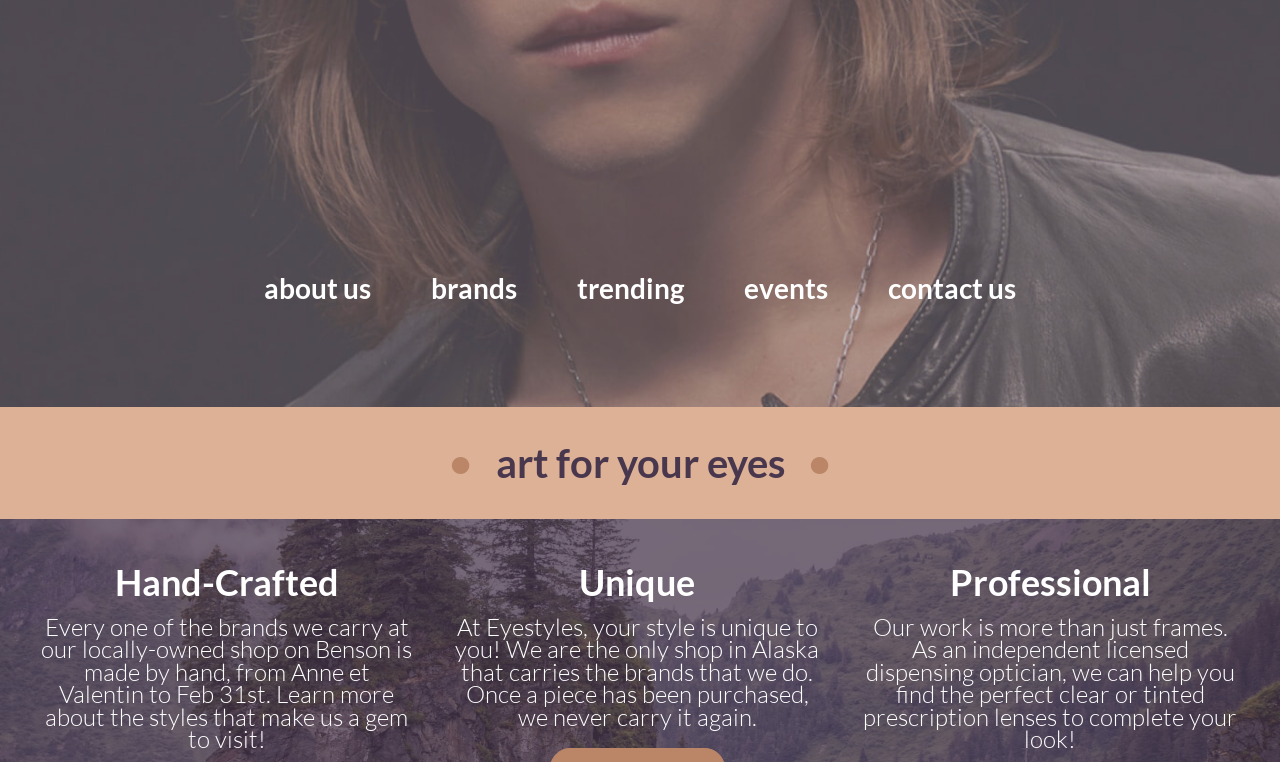Identify the bounding box of the UI component described as: "contact us".

[0.686, 0.347, 0.802, 0.41]